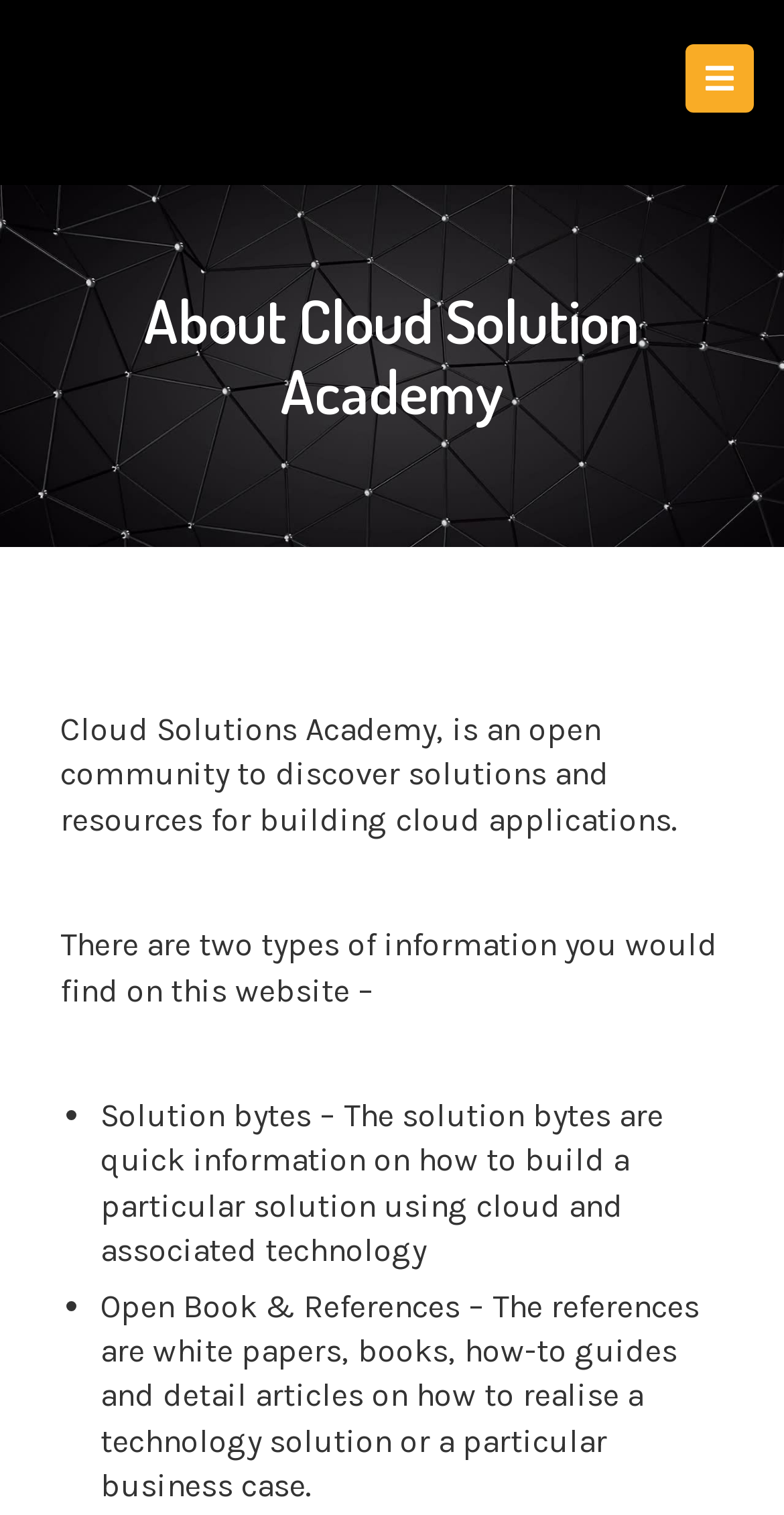What are Solution bytes?
Look at the image and provide a short answer using one word or a phrase.

Quick information on cloud solutions